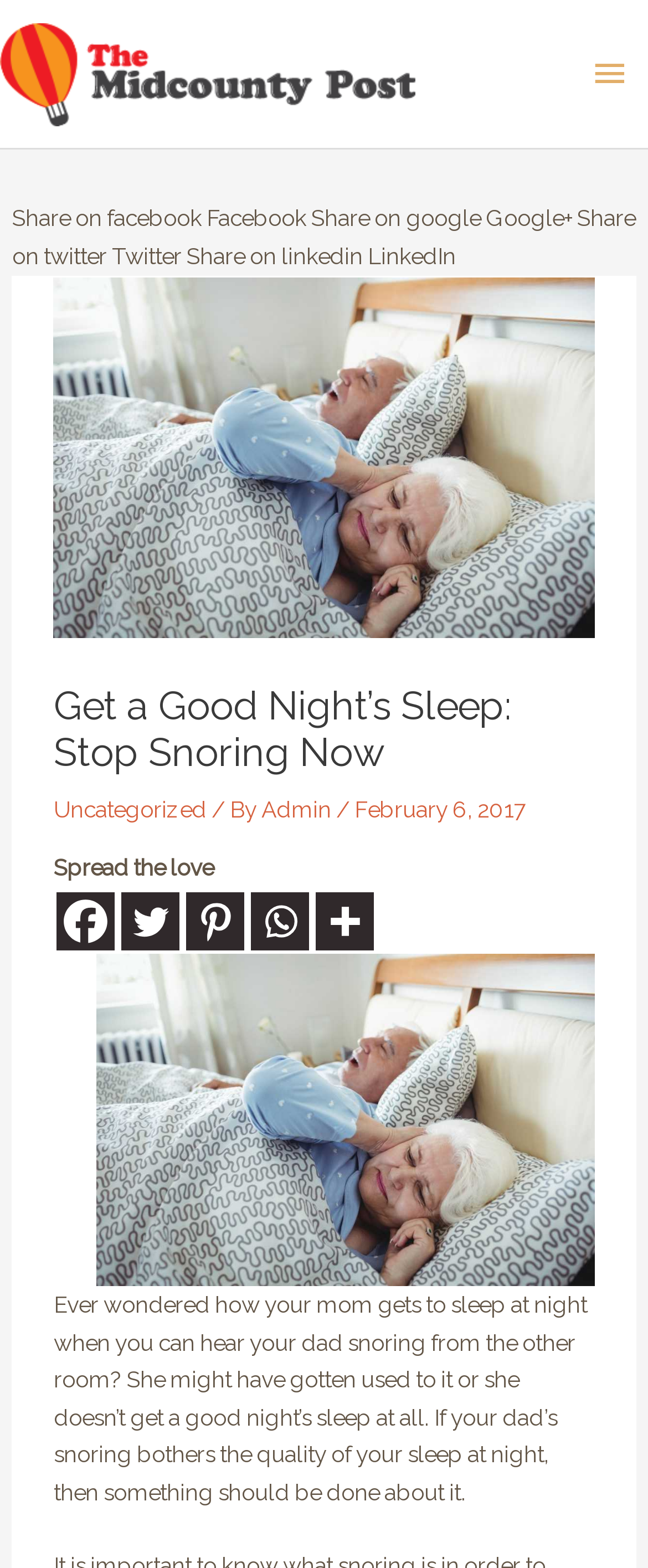Determine the bounding box coordinates of the clickable area required to perform the following instruction: "Click the link to learn more about stopping snoring". The coordinates should be represented as four float numbers between 0 and 1: [left, top, right, bottom].

[0.547, 0.507, 0.811, 0.524]